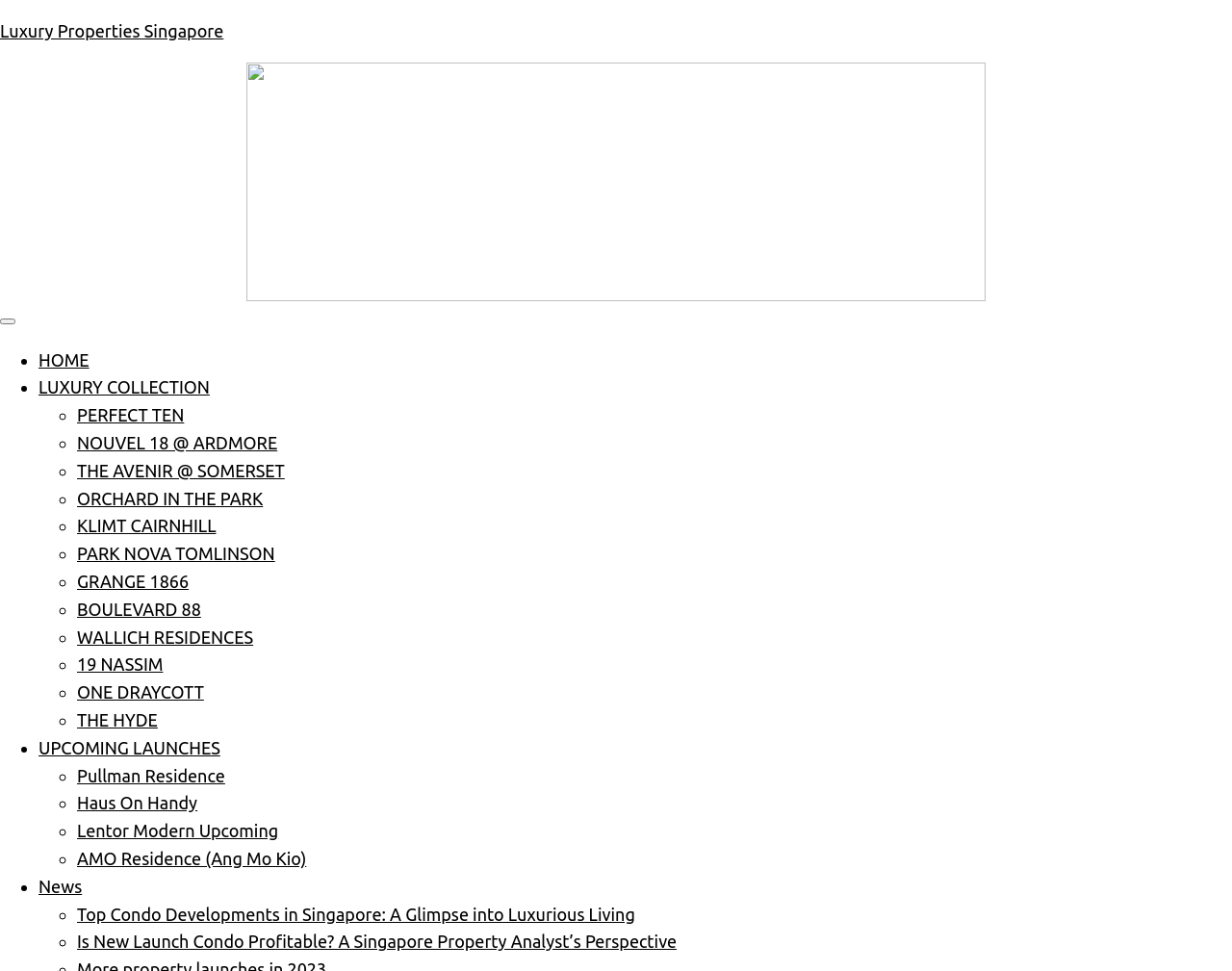Could you find the bounding box coordinates of the clickable area to complete this instruction: "Read the article about 'Ventnor commissioners honor 15-time gold medal powerlifter'"?

None